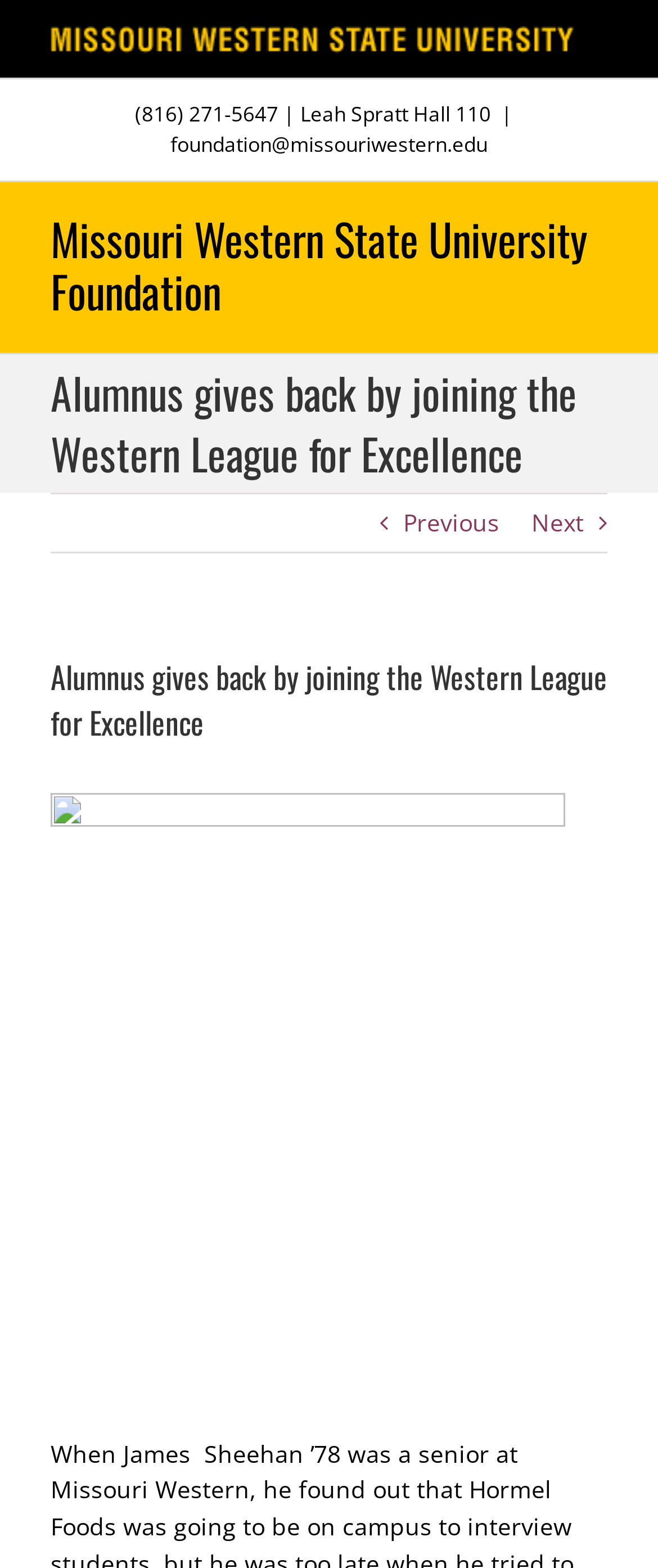What is the email address of the foundation?
Using the image as a reference, give an elaborate response to the question.

I found the email address by looking at the link element with the text 'foundation@missouriwestern.edu' which is located at the top of the page, next to the phone number and address.